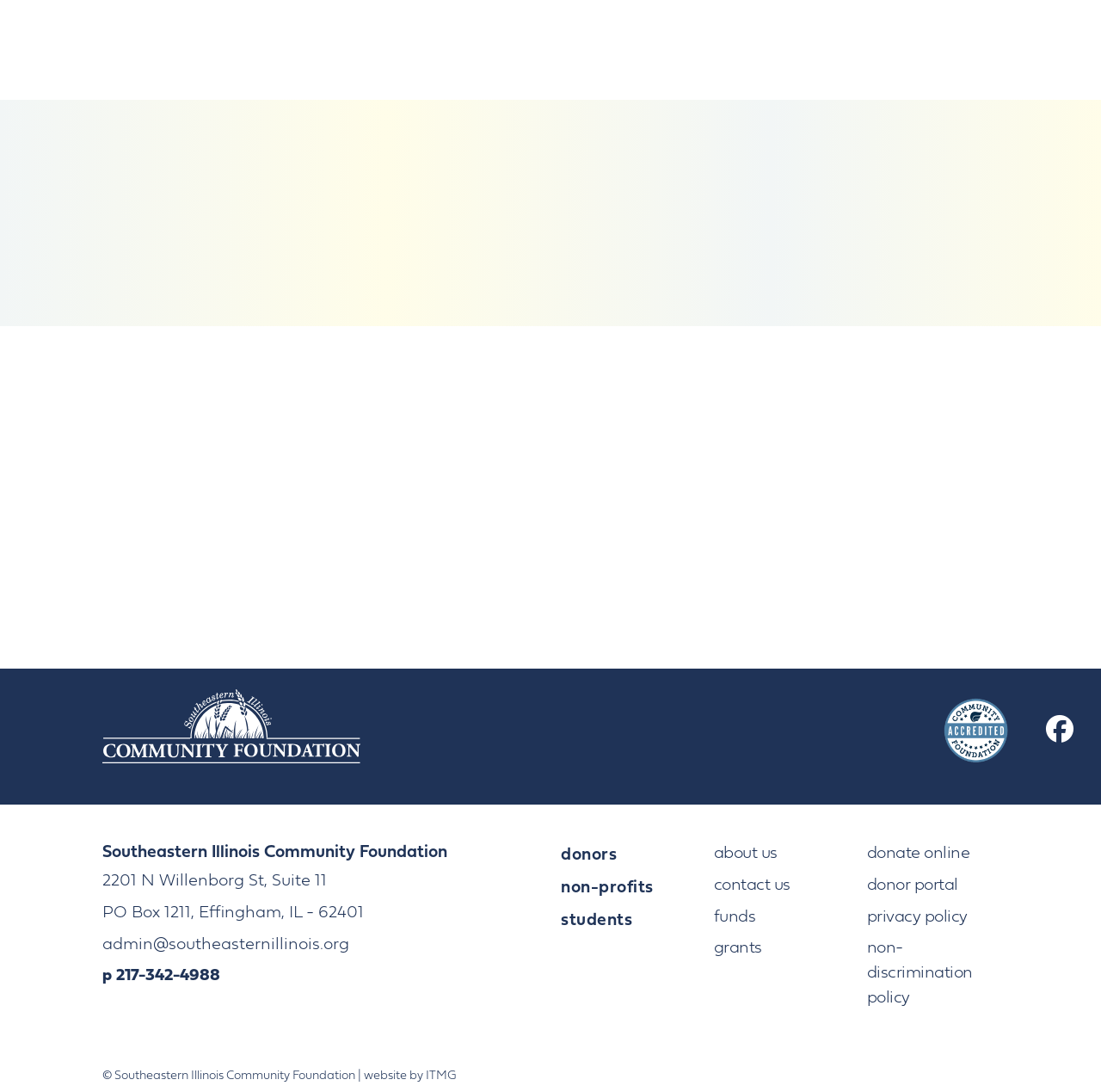Answer the question below using just one word or a short phrase: 
What are the three categories of links at the bottom of the webpage?

donors, non-profits, students